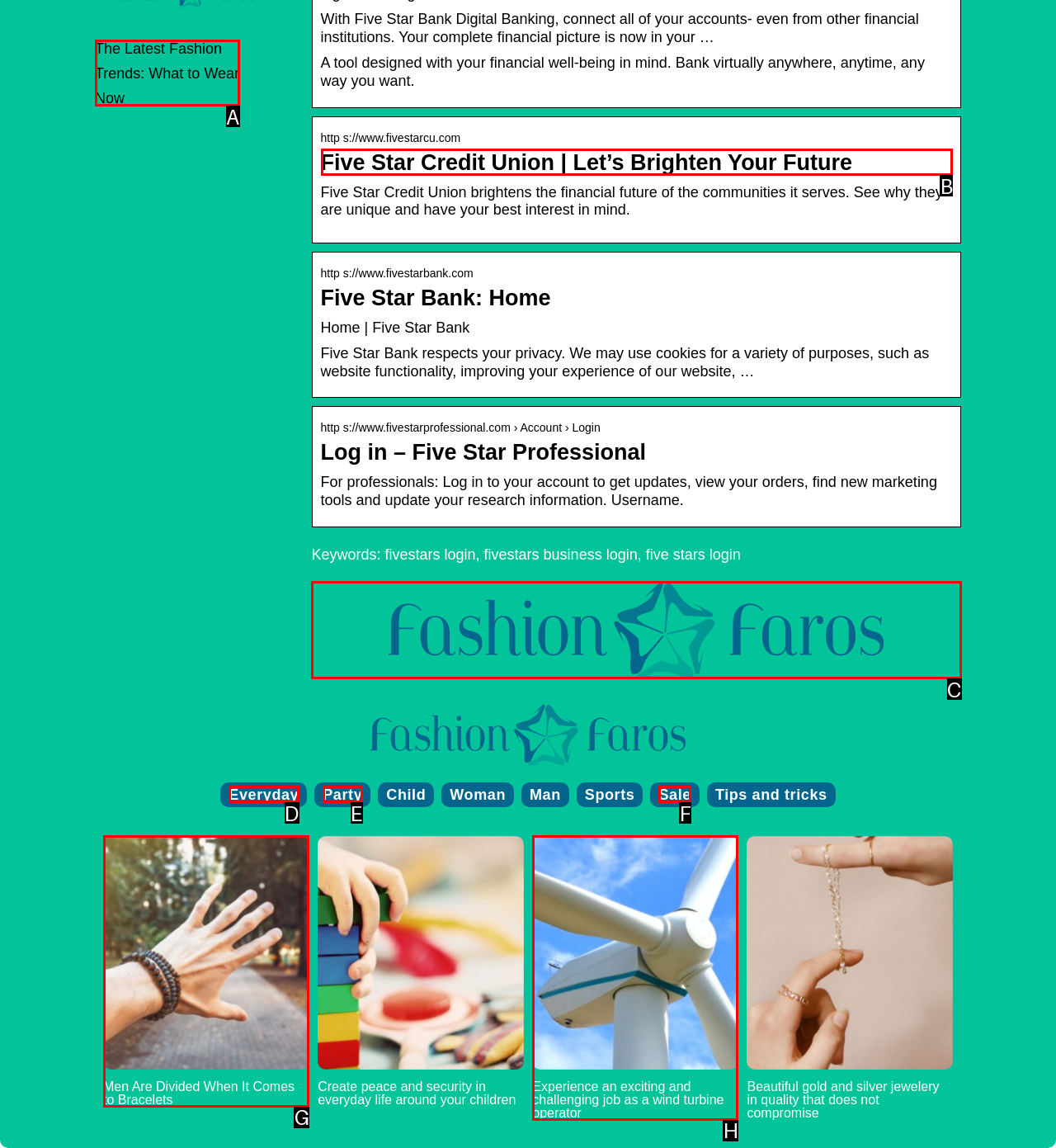Tell me which letter corresponds to the UI element that should be clicked to fulfill this instruction: Learn more about Five Star Credit Union
Answer using the letter of the chosen option directly.

B